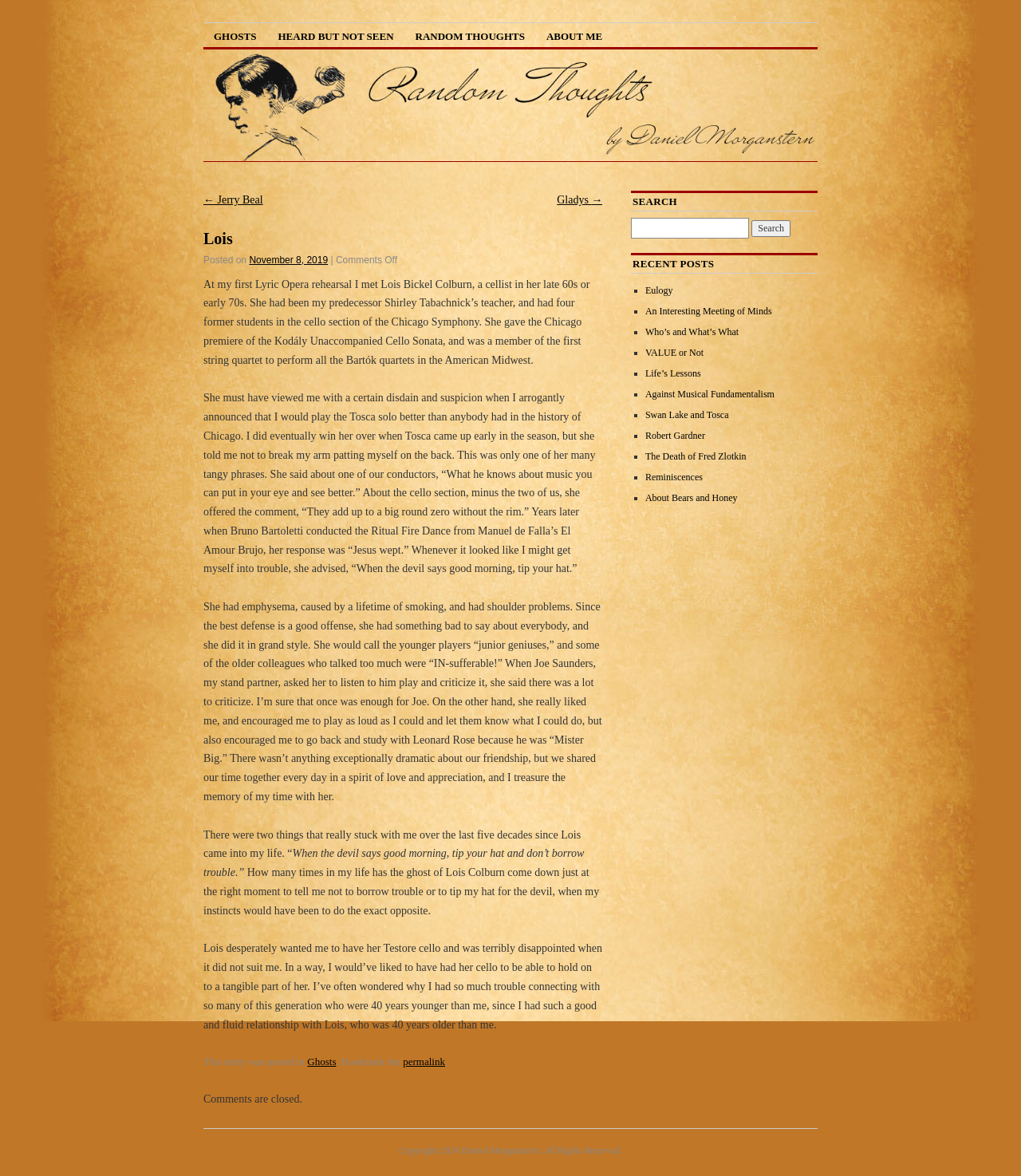Refer to the image and provide an in-depth answer to the question: 
What is the name of the cello teacher mentioned in the article?

The article mentions that Lois Colburn encouraged the author to go back and study with Leonard Rose because he was 'Mister Big'.